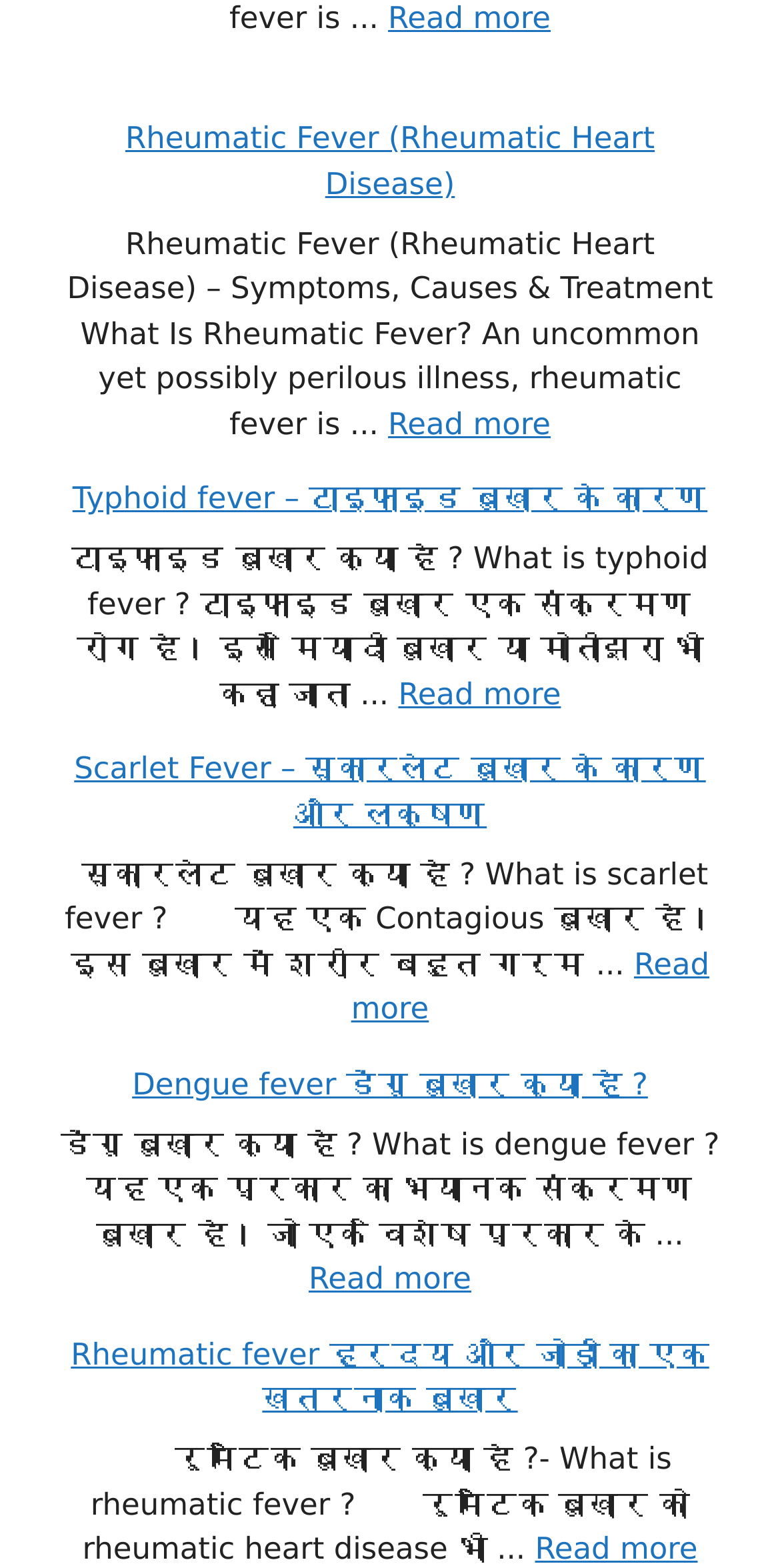Determine the bounding box coordinates of the element's region needed to click to follow the instruction: "Click on the 'RHODIUM BRACKETS AND AUXILLARIES' link". Provide these coordinates as four float numbers between 0 and 1, formatted as [left, top, right, bottom].

None